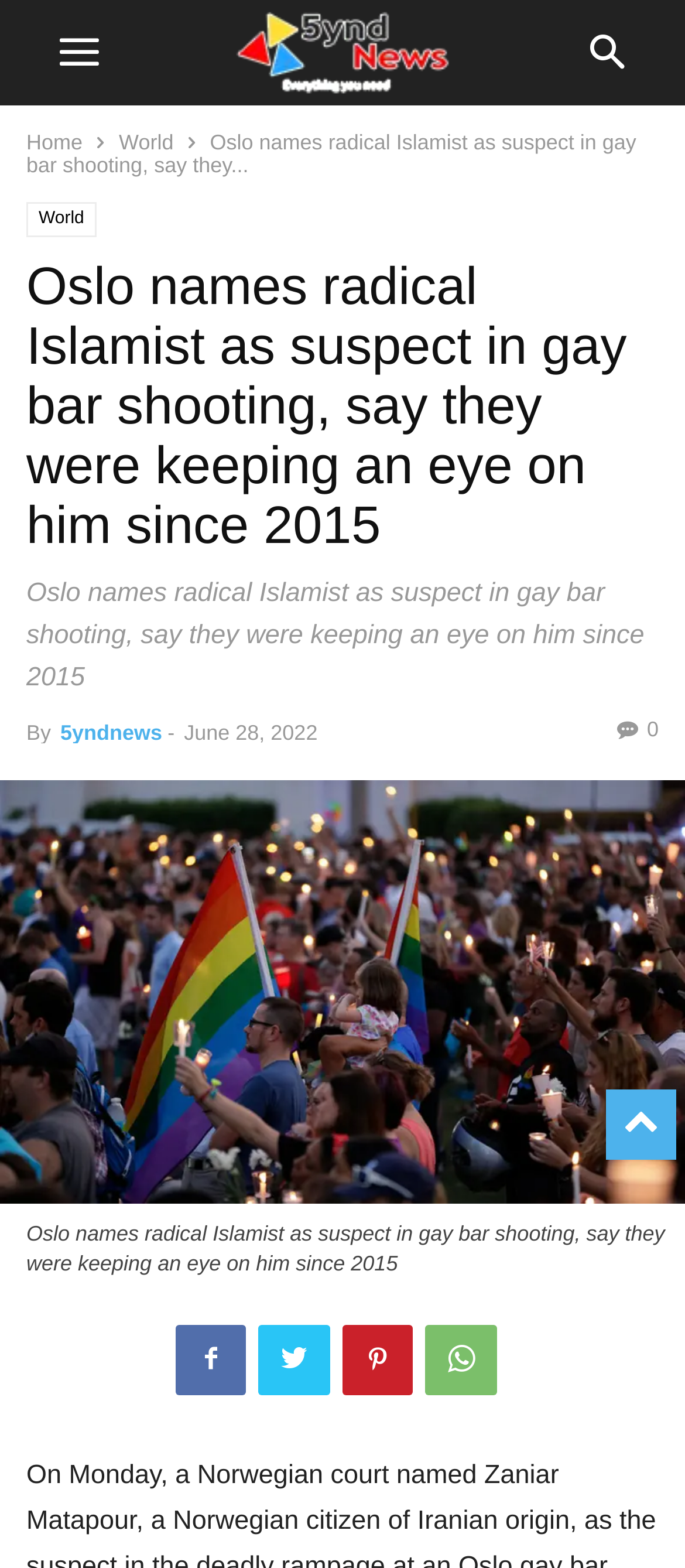Please identify the bounding box coordinates of the element that needs to be clicked to perform the following instruction: "read the news article".

[0.038, 0.165, 0.962, 0.355]